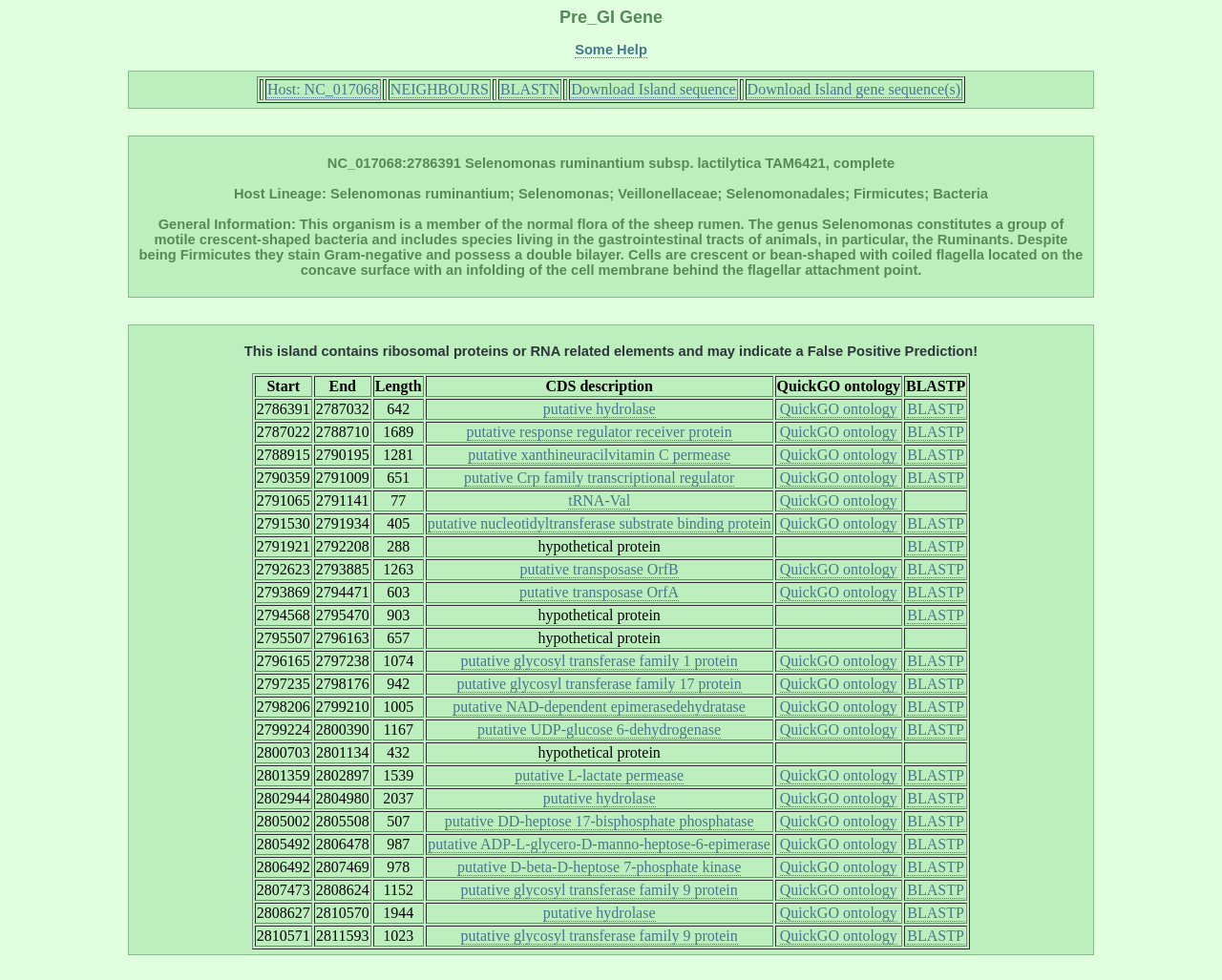What is the host of the gene?
Answer the question using a single word or phrase, according to the image.

NC_017068